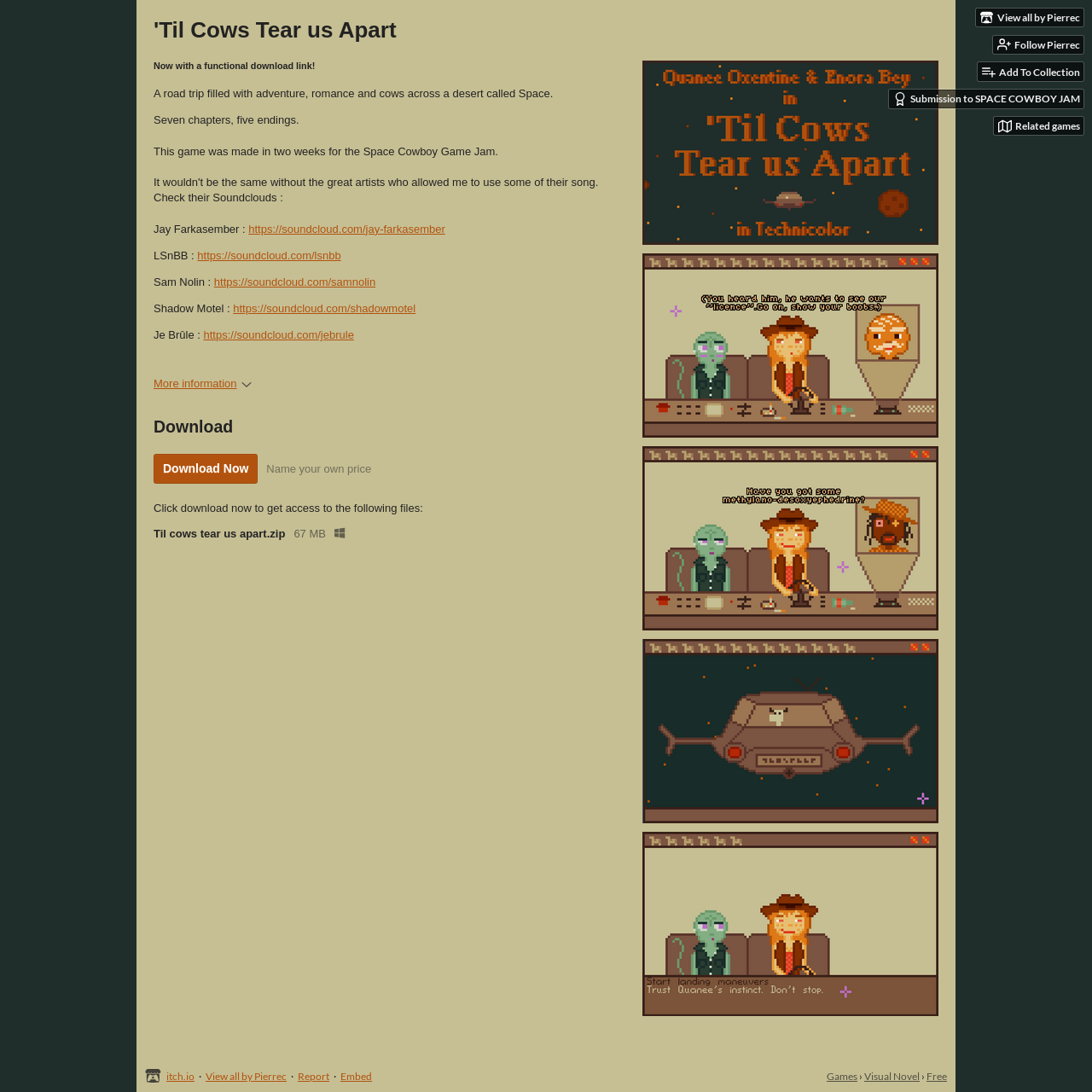Identify the bounding box coordinates for the element you need to click to achieve the following task: "View all games by Pierrec". The coordinates must be four float values ranging from 0 to 1, formatted as [left, top, right, bottom].

[0.894, 0.008, 0.992, 0.025]